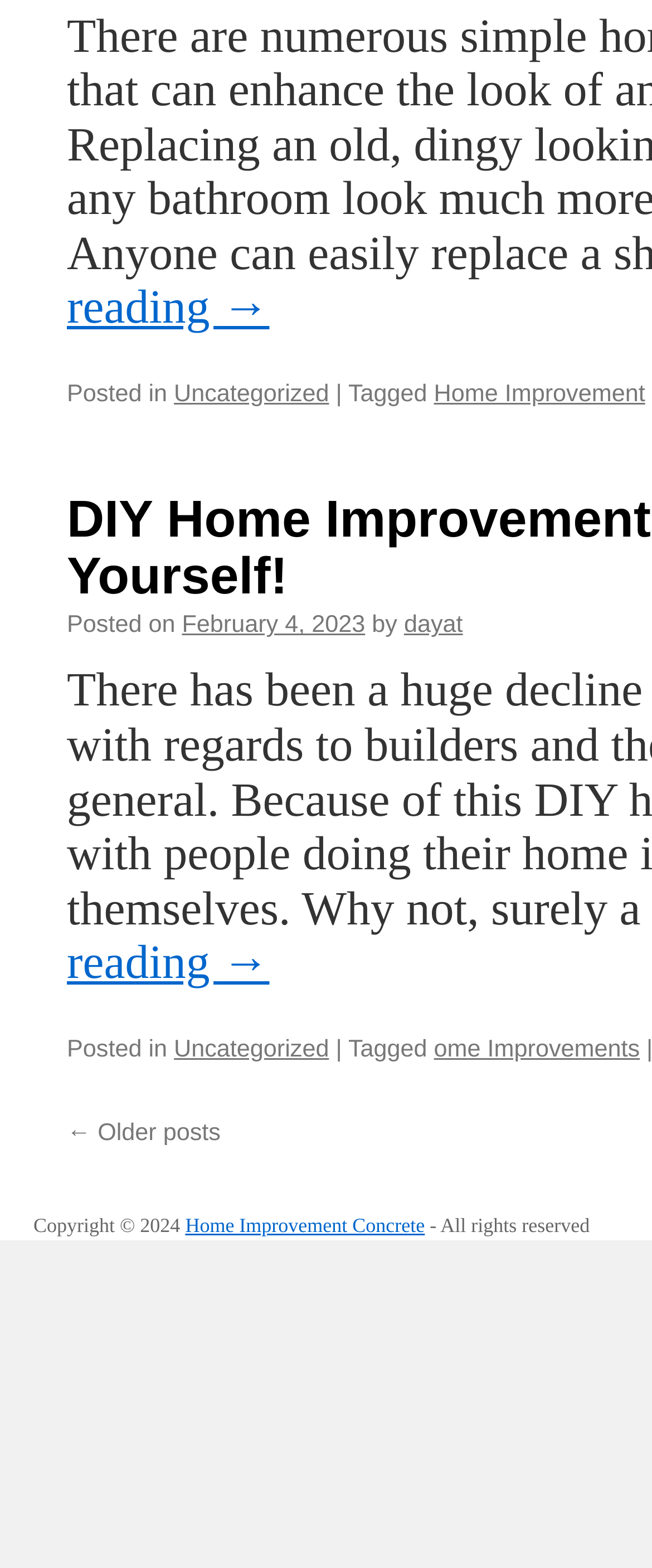Using the given description, provide the bounding box coordinates formatted as (top-left x, top-left y, bottom-right x, bottom-right y), with all values being floating point numbers between 0 and 1. Description: Uncategorized

[0.267, 0.283, 0.505, 0.3]